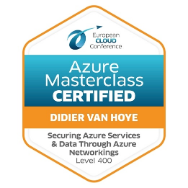Describe the image with as much detail as possible.

This image showcases a certification badge for the Azure Masterclass, indicating that Didier Van Hoye has successfully completed a specialized training program. The badge features a prominent blue and orange color scheme, encapsulated in a hexagonal shape. The top of the badge includes the logo of the European Cloud Conference, representing the event or organization responsible for the certification. The text clearly states "Azure Masterclass CERTIFIED," highlighting the status of certification, followed by the name "DIDIER VAN HOYE." The badge further details the focus of the training: "Securing Azure Services & Data Through Azure Networkings," along with a designation of "Level 400," suggesting an advanced level of expertise. This badge symbolizes a significant achievement in cloud technology, particularly within the Microsoft Azure ecosystem.